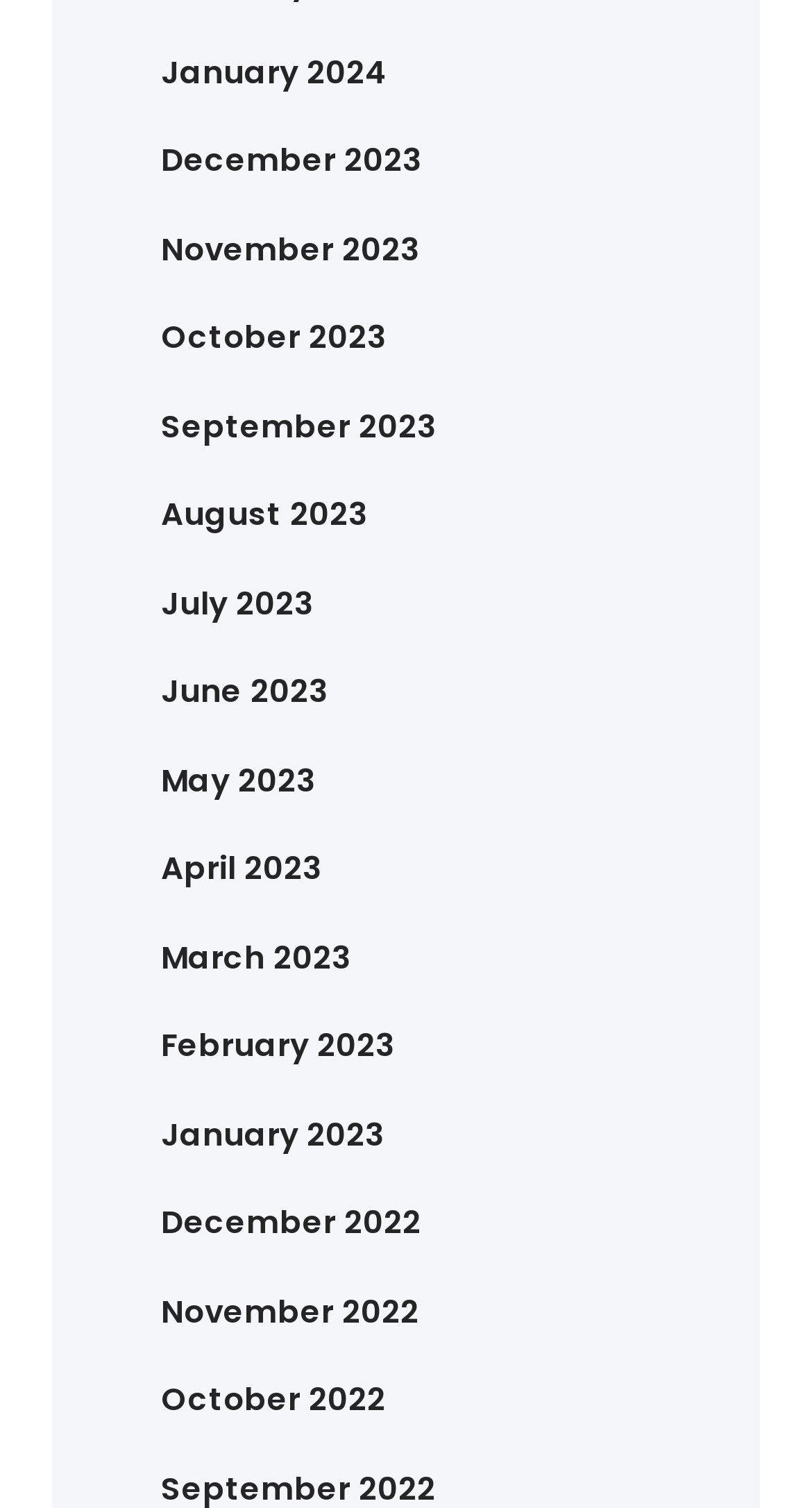What is the common format of the link text?
Use the image to give a comprehensive and detailed response to the question.

I observed that all the link texts follow a consistent format of 'Month Year', where 'Month' is the name of the month and 'Year' is the year in numeric format.